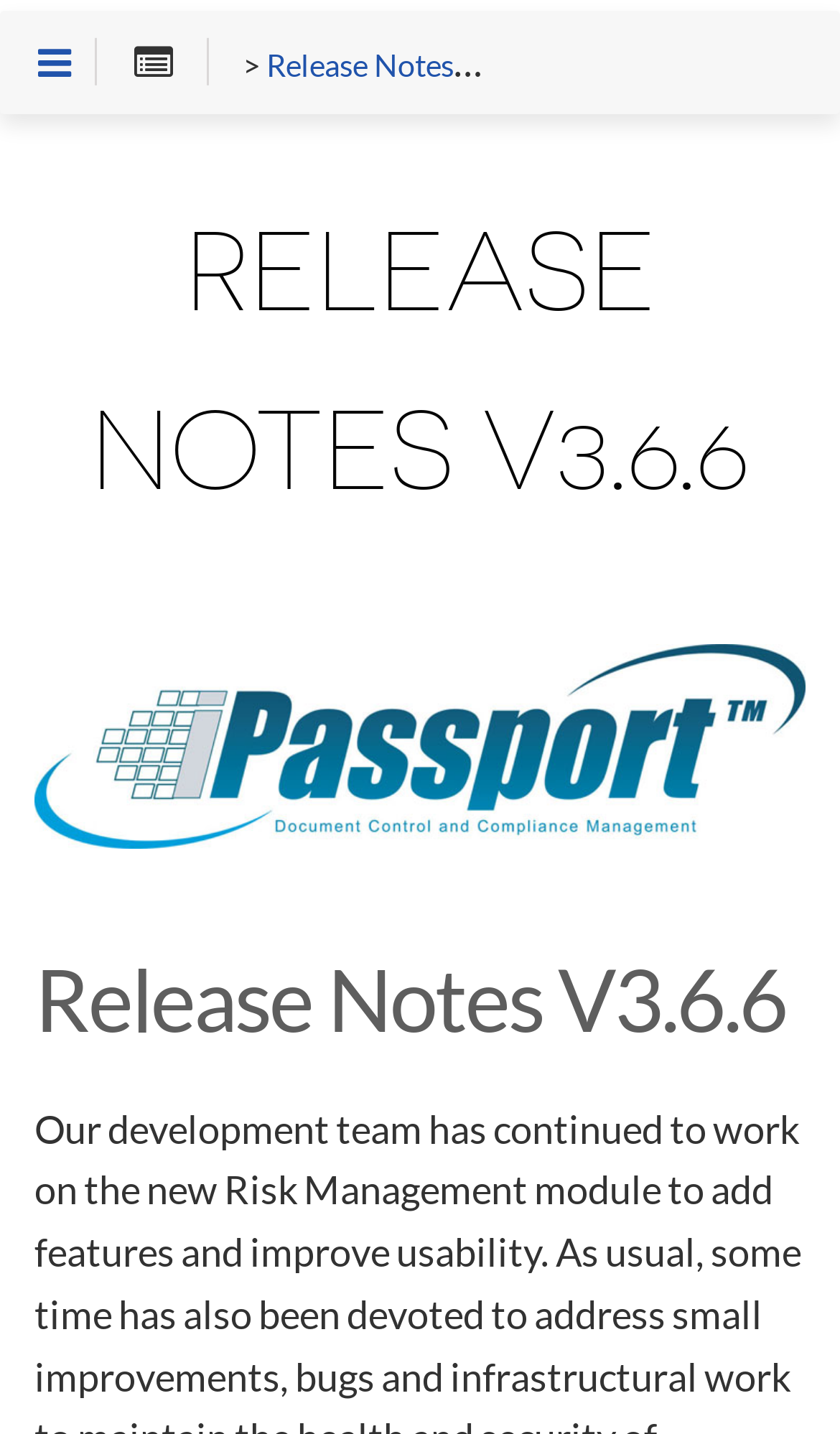Locate the bounding box of the user interface element based on this description: "Release Notes".

[0.317, 0.034, 0.54, 0.059]